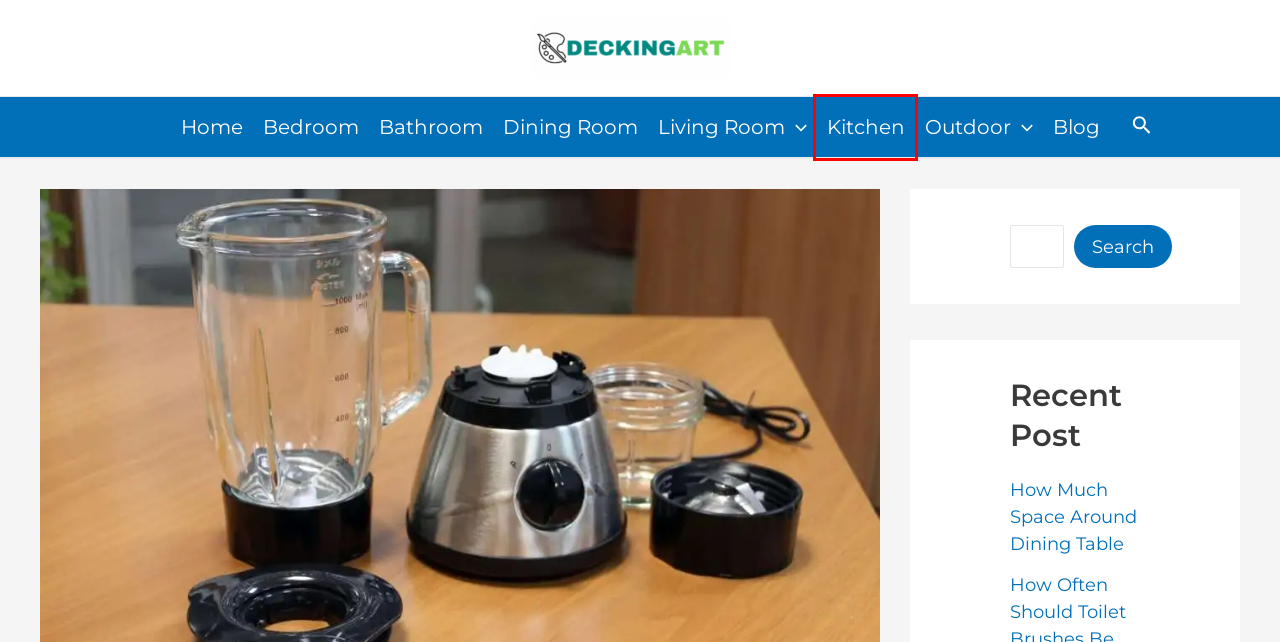You are given a screenshot of a webpage with a red rectangle bounding box around a UI element. Select the webpage description that best matches the new webpage after clicking the element in the bounding box. Here are the candidates:
A. Blog Archives - DeckingArt
B. Bathroom Archives - DeckingArt
C. Bedroom Archives - DeckingArt
D. Living Room Archives - DeckingArt
E. Kitchen Archives - DeckingArt
F. Dining Room Archives - DeckingArt
G. DeckingArt - Guide To A Beautiful Home
H. Outdoor Archives - DeckingArt

E